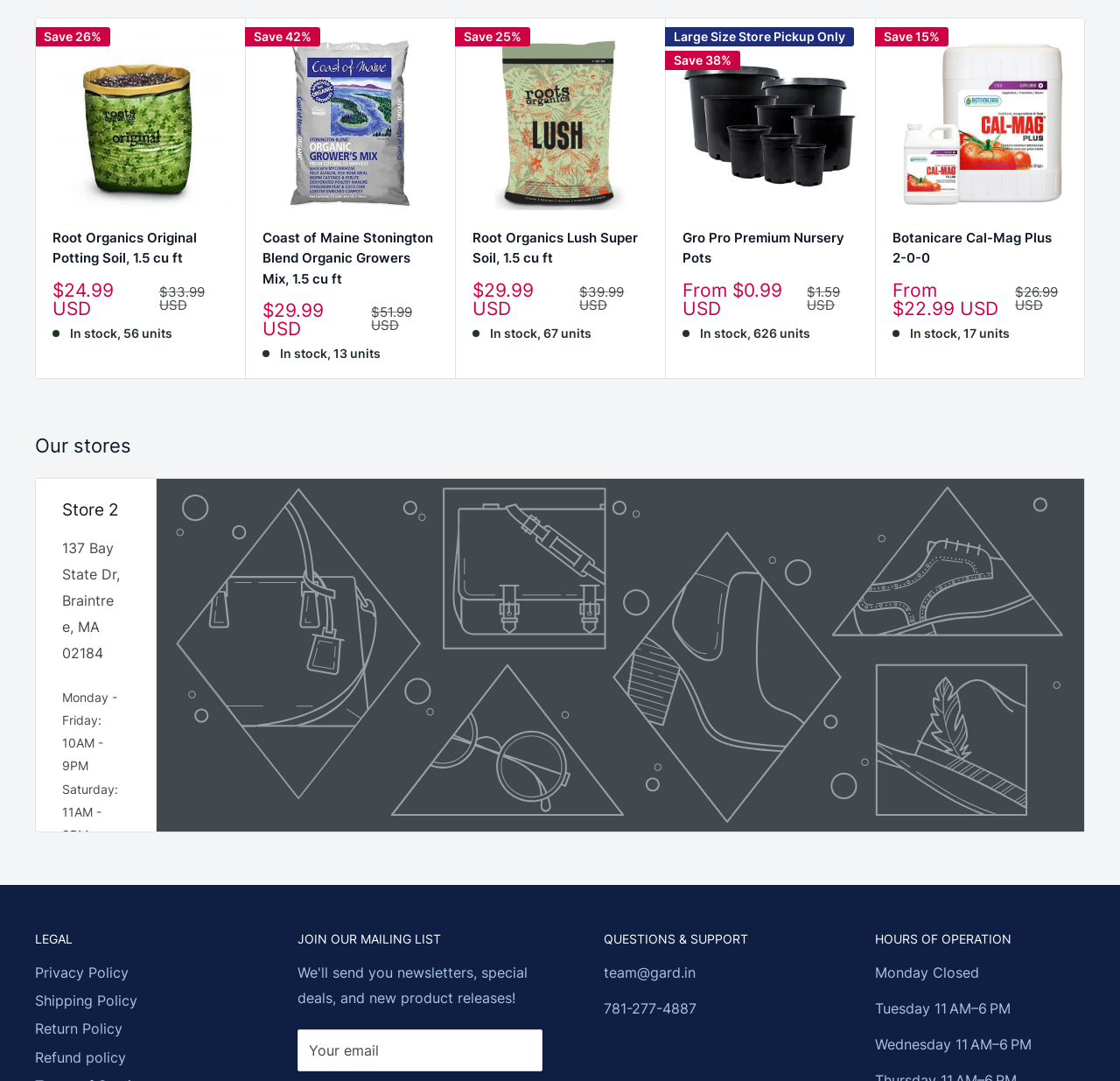Could you indicate the bounding box coordinates of the region to click in order to complete this instruction: "Visit A1 Walls and Landscaping's Google Map Page".

None